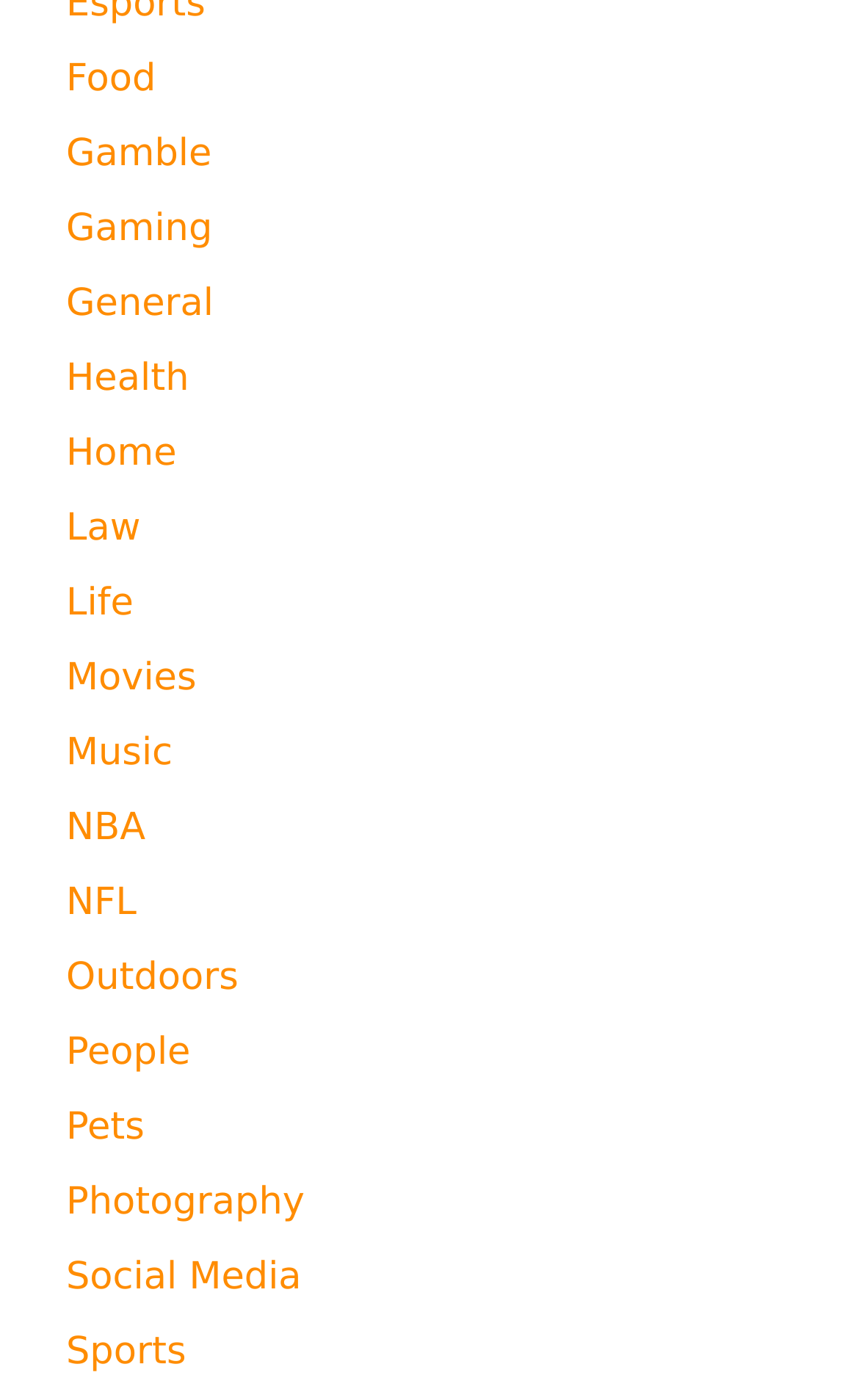Identify the bounding box coordinates of the clickable region necessary to fulfill the following instruction: "Explore the Photography section". The bounding box coordinates should be four float numbers between 0 and 1, i.e., [left, top, right, bottom].

[0.077, 0.843, 0.355, 0.874]